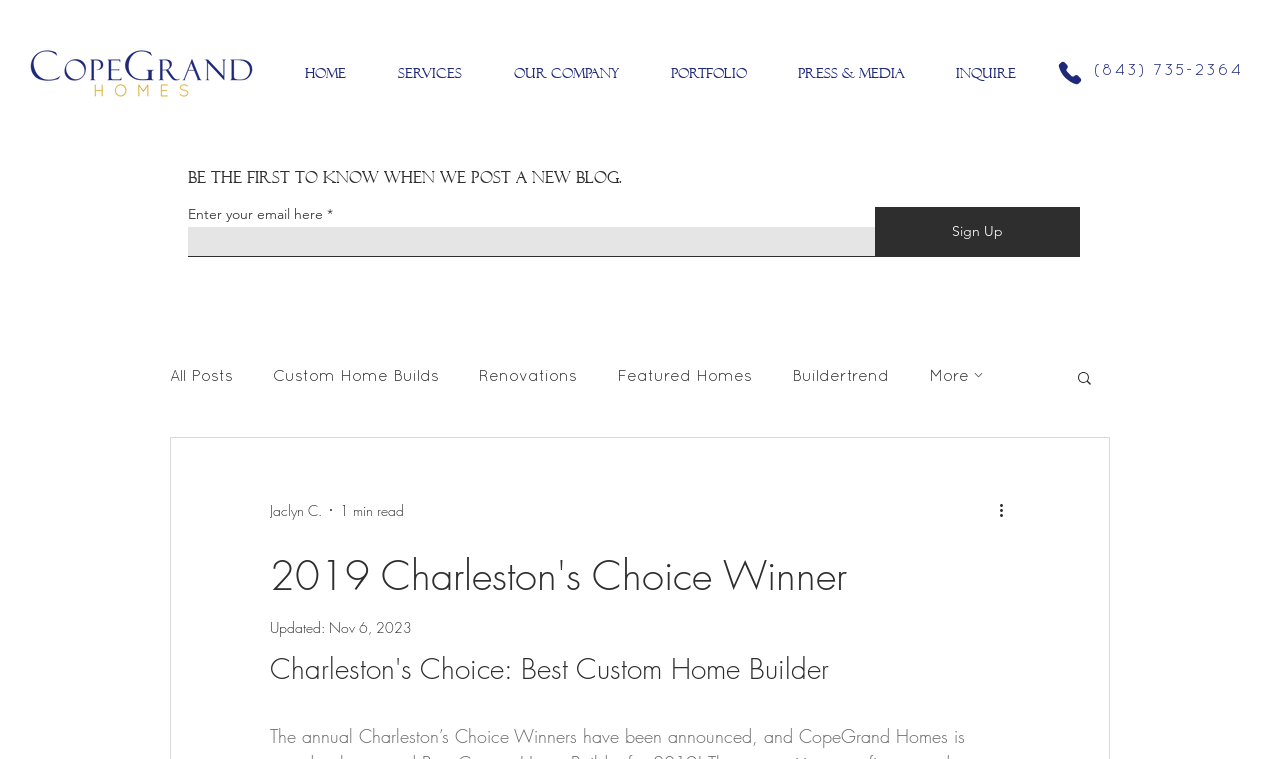Find the bounding box coordinates for the HTML element described as: "Press & Media". The coordinates should consist of four float values between 0 and 1, i.e., [left, top, right, bottom].

[0.603, 0.063, 0.727, 0.129]